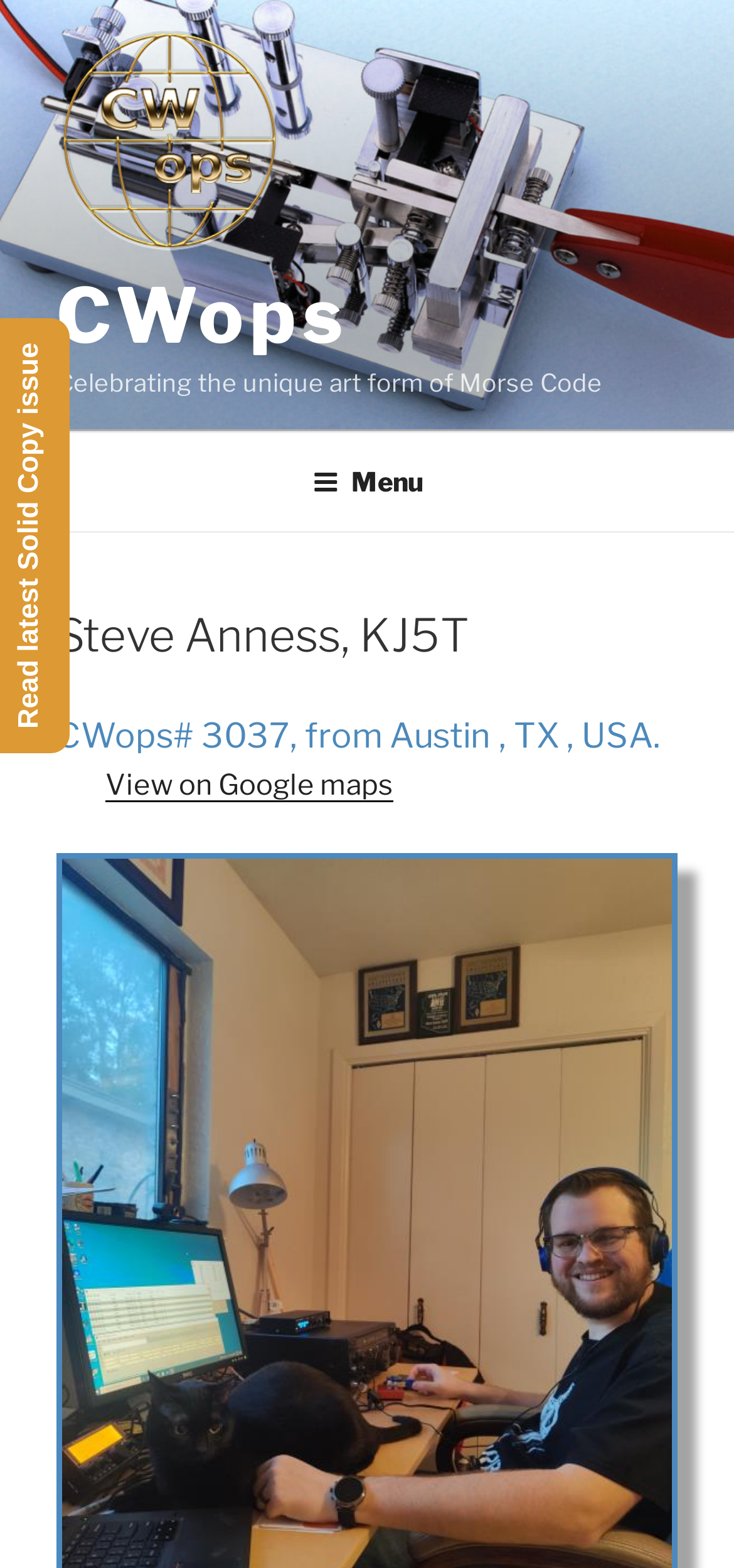Using the given element description, provide the bounding box coordinates (top-left x, top-left y, bottom-right x, bottom-right y) for the corresponding UI element in the screenshot: parent_node: CWops

[0.077, 0.018, 0.423, 0.172]